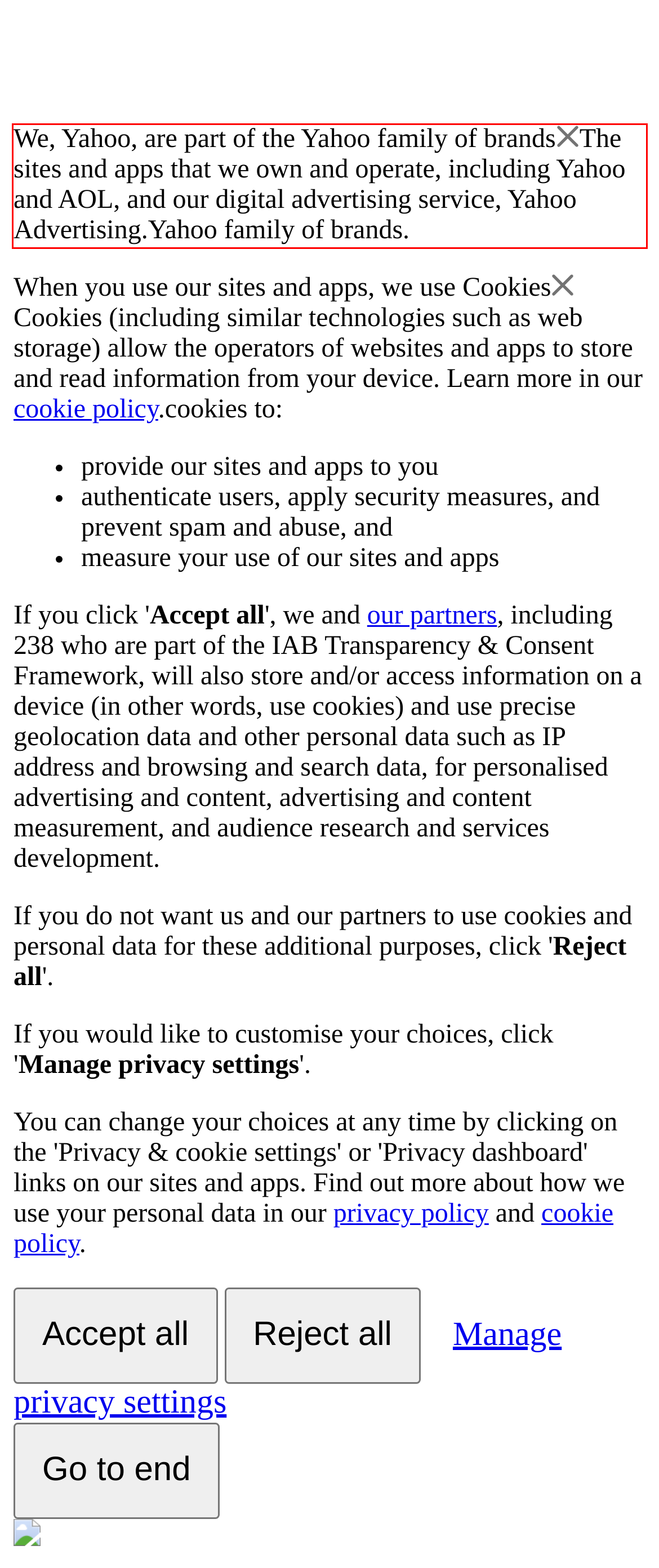Examine the webpage screenshot and use OCR to recognize and output the text within the red bounding box.

We, Yahoo, are part of the Yahoo family of brandsThe sites and apps that we own and operate, including Yahoo and AOL, and our digital advertising service, Yahoo Advertising.Yahoo family of brands.